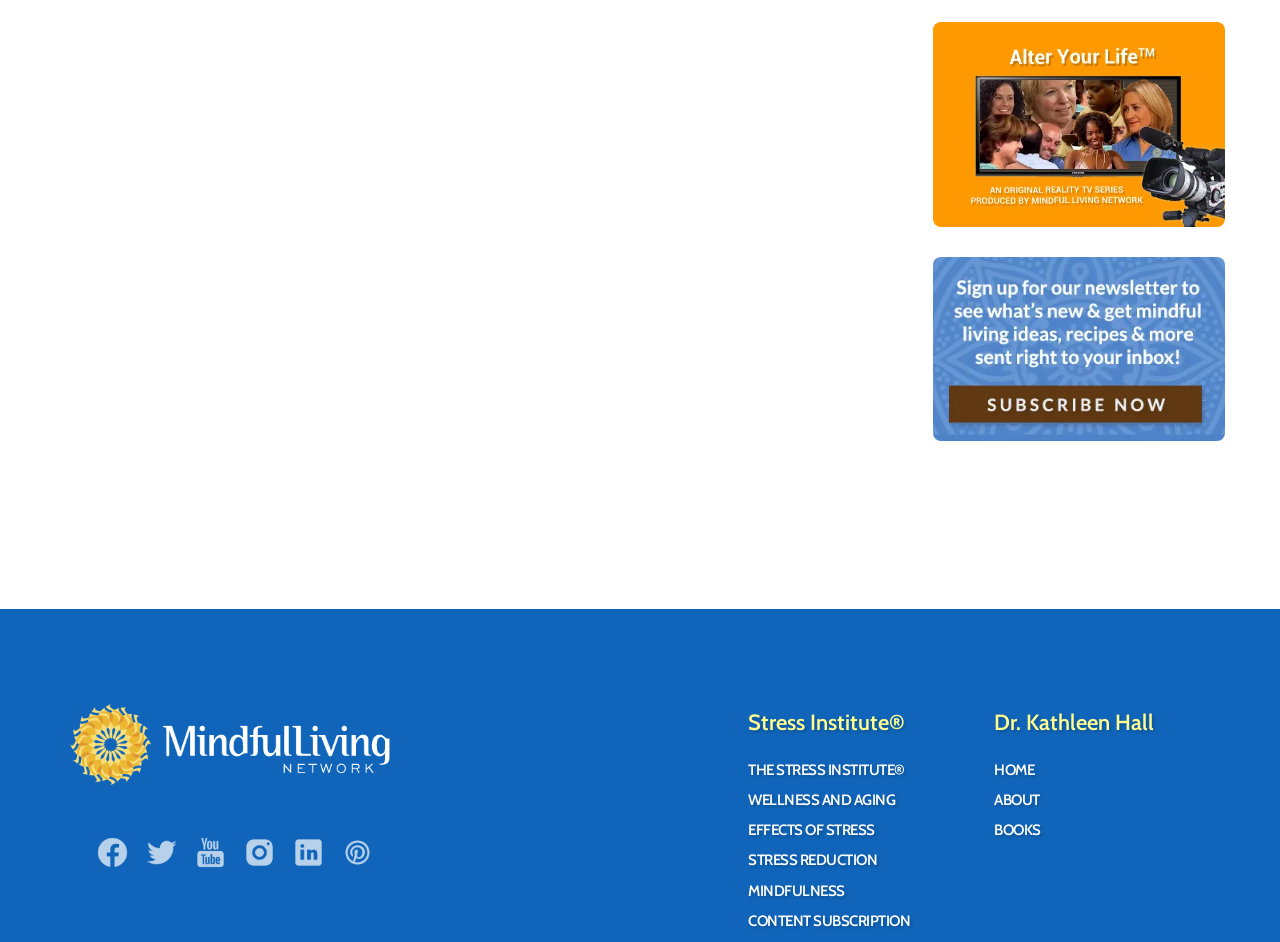Please identify the bounding box coordinates of the element I need to click to follow this instruction: "Click on 'Facebook'".

[0.07, 0.874, 0.102, 0.926]